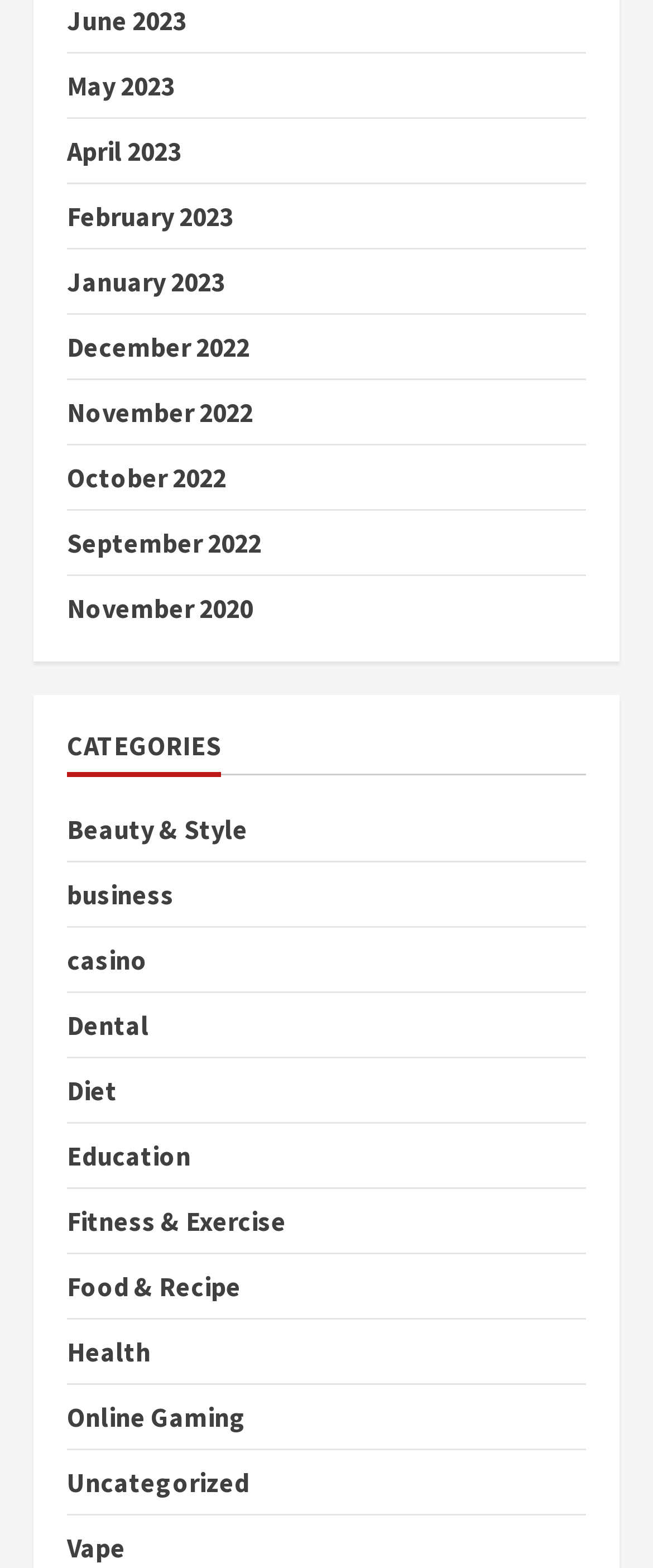Respond with a single word or short phrase to the following question: 
How many categories are listed?

15